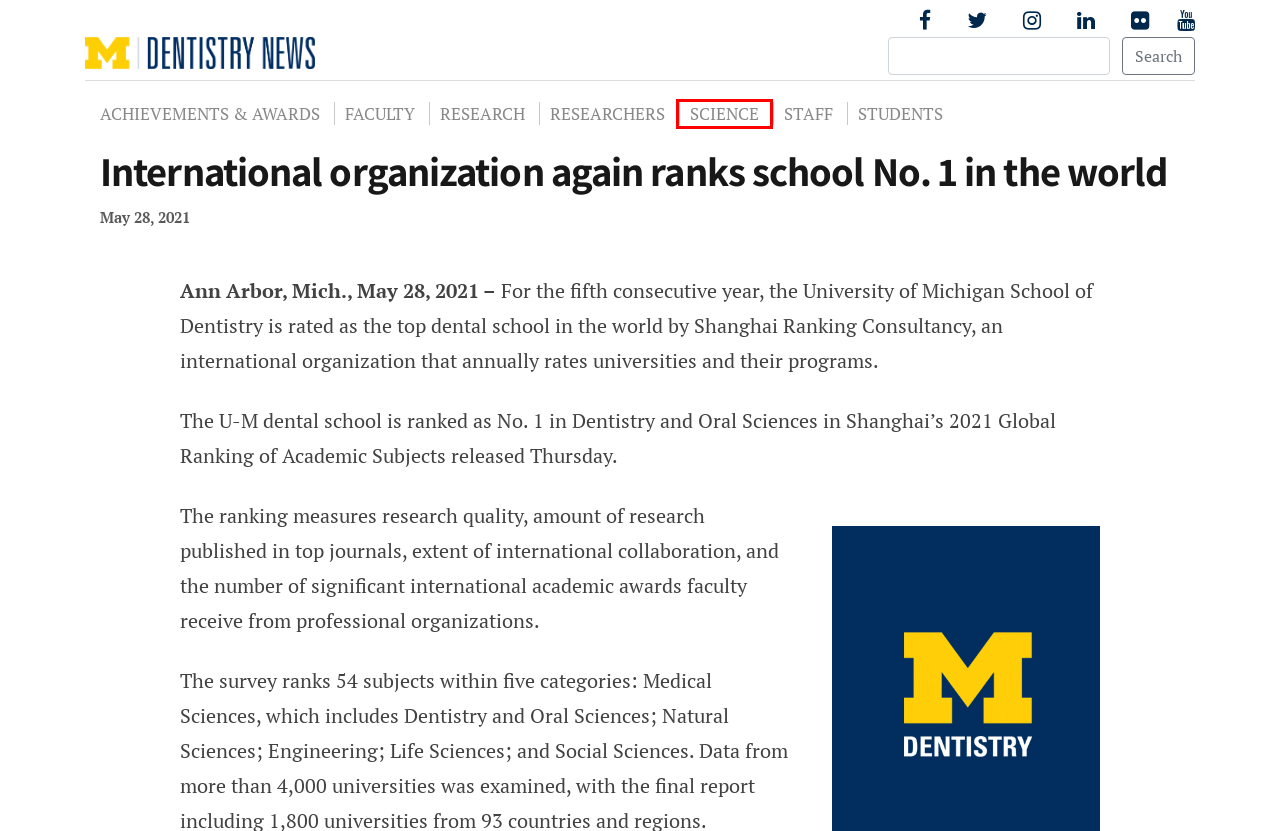Given a webpage screenshot with a UI element marked by a red bounding box, choose the description that best corresponds to the new webpage that will appear after clicking the element. The candidates are:
A. Students - U-M Dentistry News
B. Science - U-M Dentistry News
C. U-M Dentistry News - News & Publications
D. Research - U-M Dentistry News
E. Faculty - U-M Dentistry News
F. Achievements & Awards - U-M Dentistry News
G. Staff - U-M Dentistry News
H. Researchers - U-M Dentistry News

B